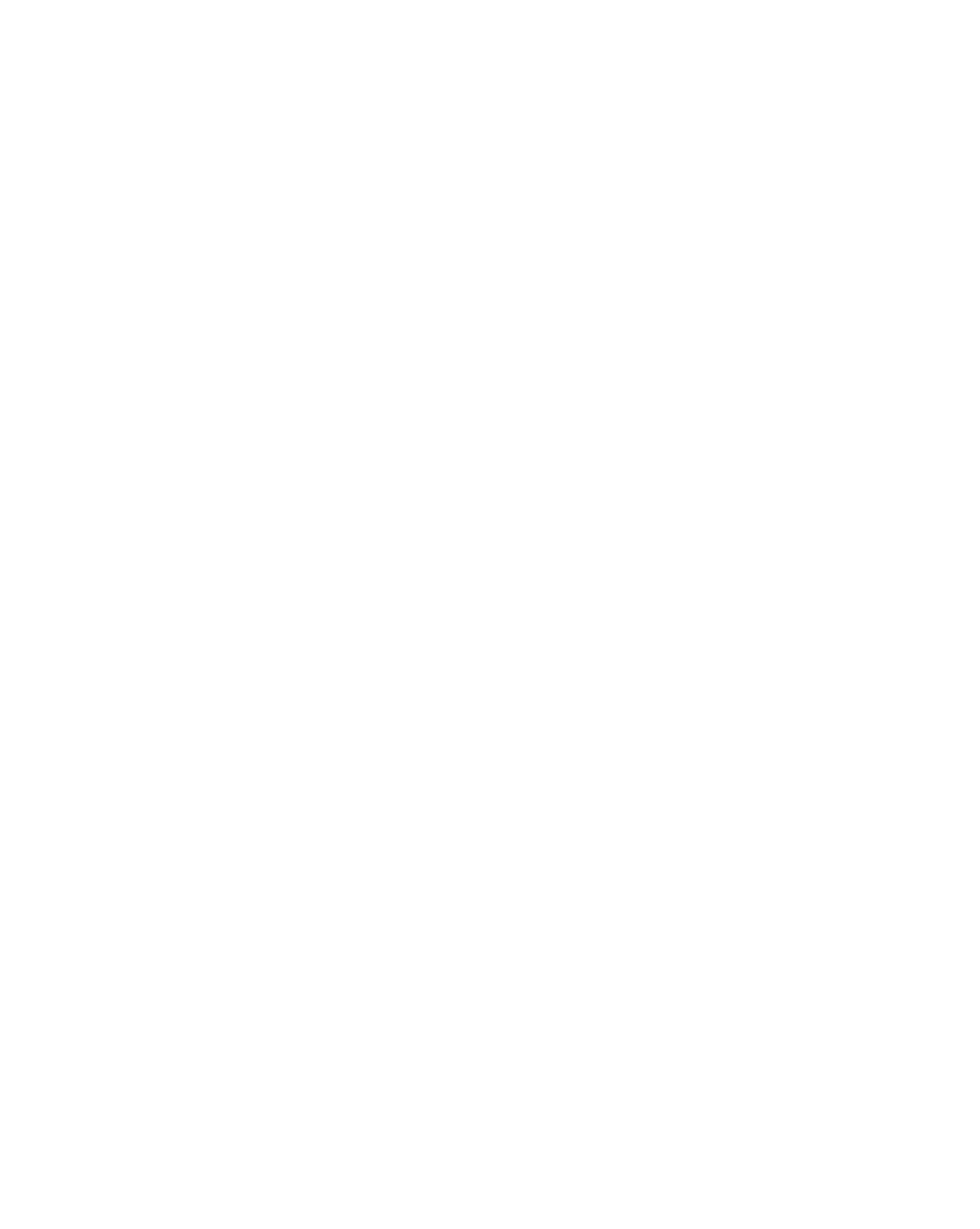What is the copyright year?
Refer to the image and provide a concise answer in one word or phrase.

2024